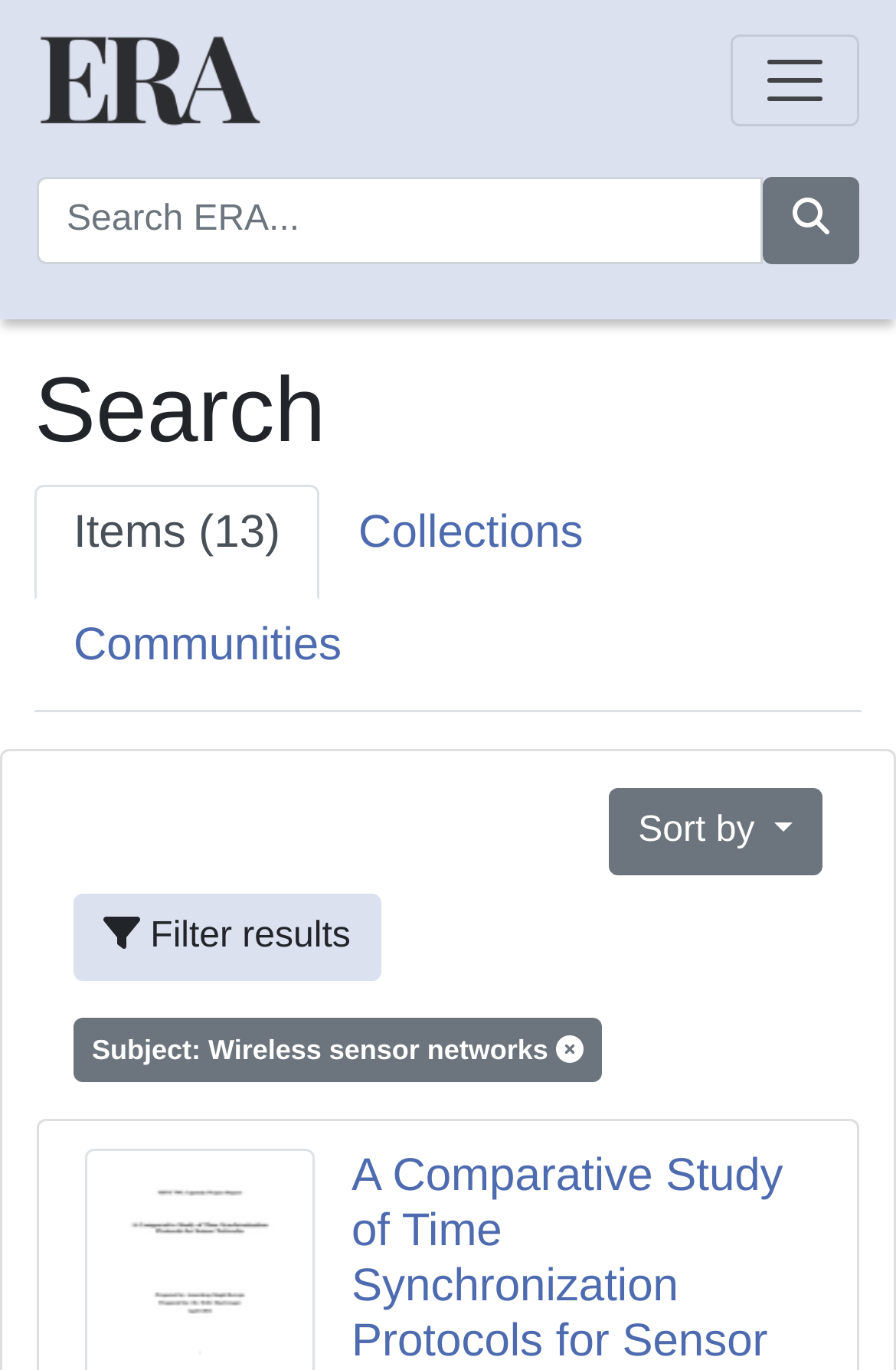Offer a detailed explanation of the webpage layout and contents.

The webpage is a research archive portal from the University of Alberta, where research is openly shared with the world. At the top left corner, there is a link to skip to the main content. Next to it, there is a link to the ERA (Education and Research Archive) with an accompanying image. On the top right corner, there is a toggle navigation button.

Below the top section, there is a search box with a search icon button on the right side. The search box is labeled "Search ERA...". Underneath the search box, there is a heading that reads "Search". 

On the left side, there are three links: "Items (13)", "Collections", and "Communities". Each link has a corresponding heading with the same text. The "Items (13)" link is at the top, followed by "Collections" and then "Communities". 

On the right side, there is a link to skip to search results. Below it, there is a "Sort by" button with a dropdown menu, and a "Filter results" button with an icon. 

The main content of the page appears to be a list of research items, with the first item displayed. The first item has a subject title "Wireless sensor networks" with an icon.